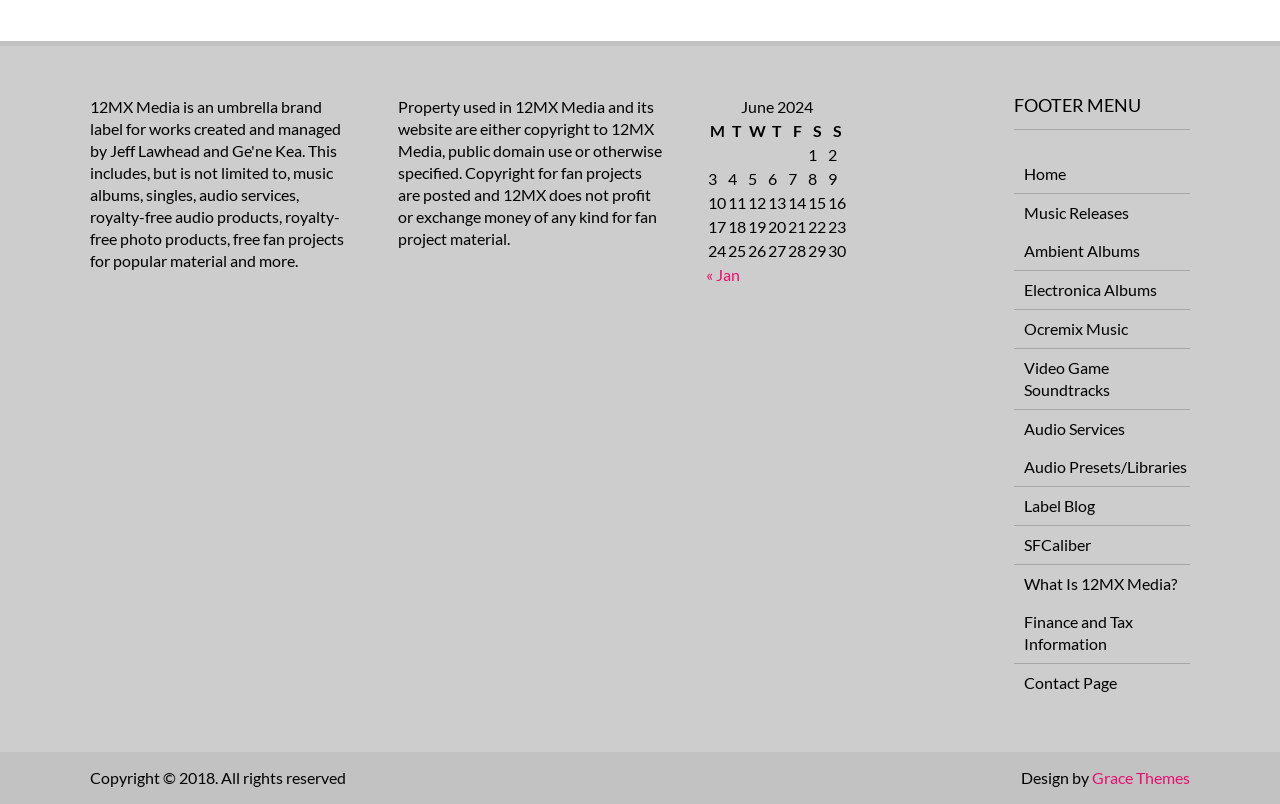Extract the bounding box coordinates for the UI element described as: "Video Game Soundtracks".

[0.792, 0.434, 0.93, 0.508]